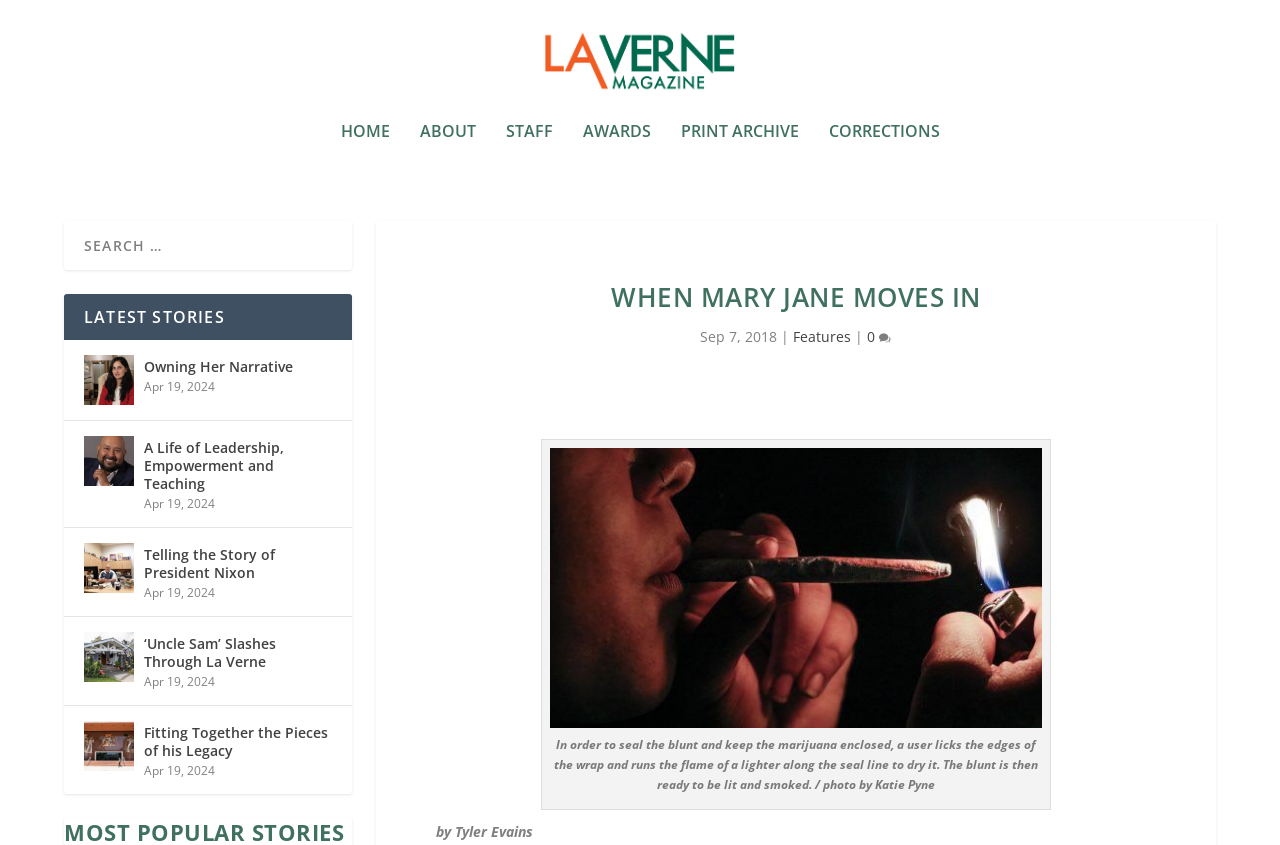How many latest stories are displayed?
Can you provide a detailed and comprehensive answer to the question?

The latest stories section is located below the main article, and it displays 6 stories with images and links. The stories are 'Owning Her Narrative', 'A Life of Leadership, Empowerment and Teaching', 'Telling the Story of President Nixon', '‘Uncle Sam’ Slashes Through La Verne', 'Fitting Together the Pieces of his Legacy', and one more.